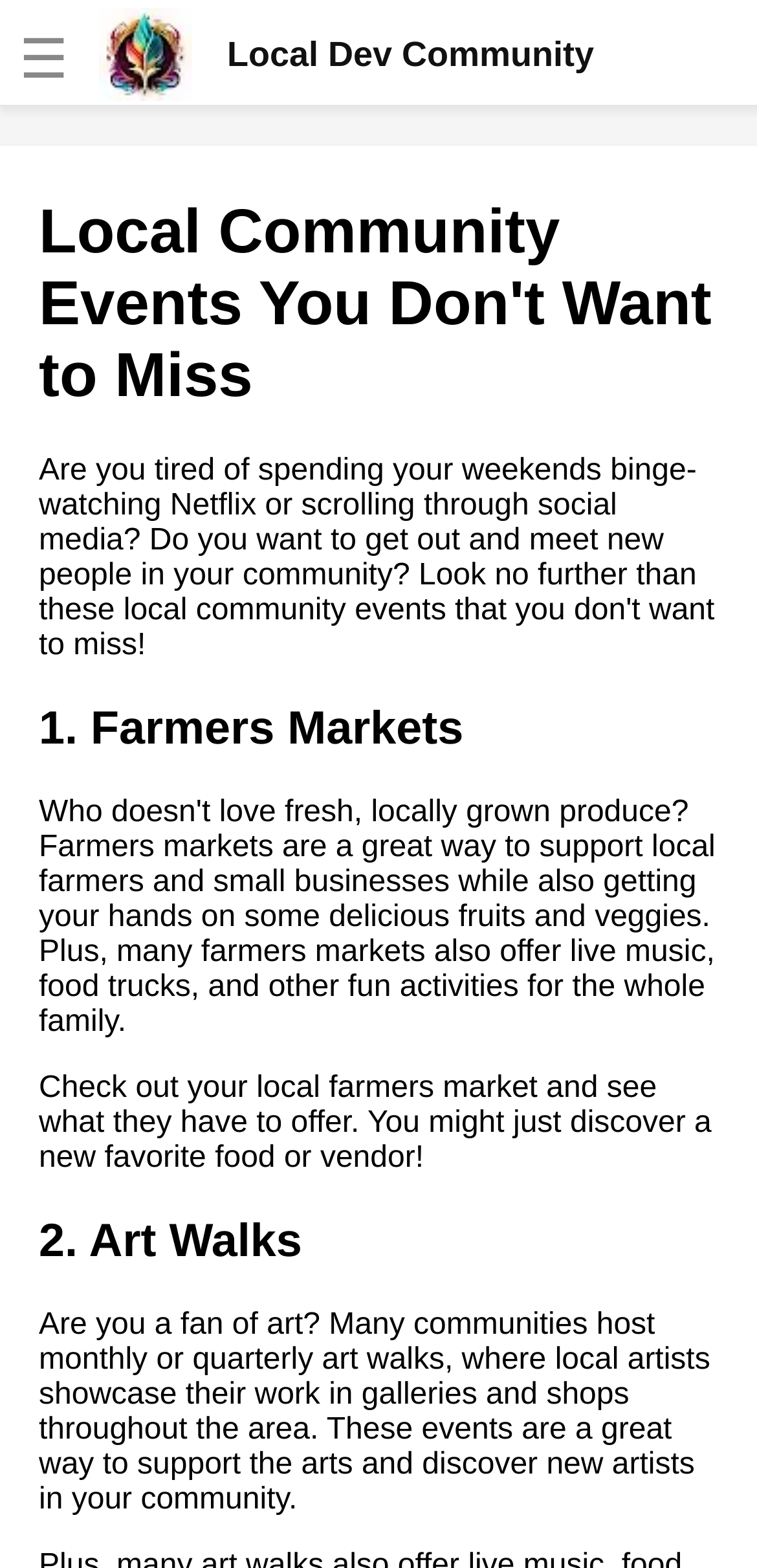Analyze the image and deliver a detailed answer to the question: What is the purpose of the art walks event?

The purpose of the art walks event can be found in the static text description, which says 'These events are a great way to support the arts and discover new artists in your community'.